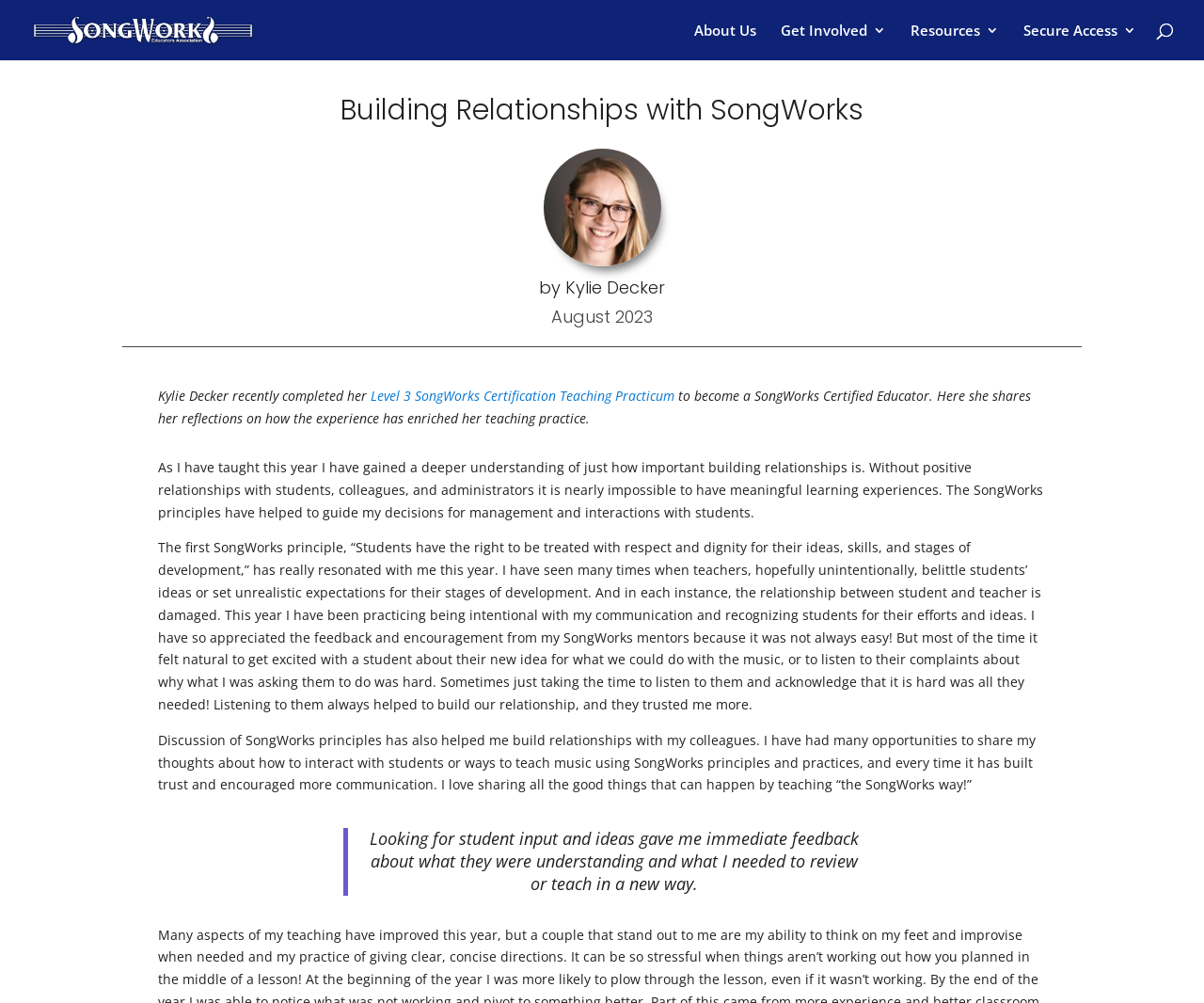Determine the main heading of the webpage and generate its text.

Building Relationships with SongWorks